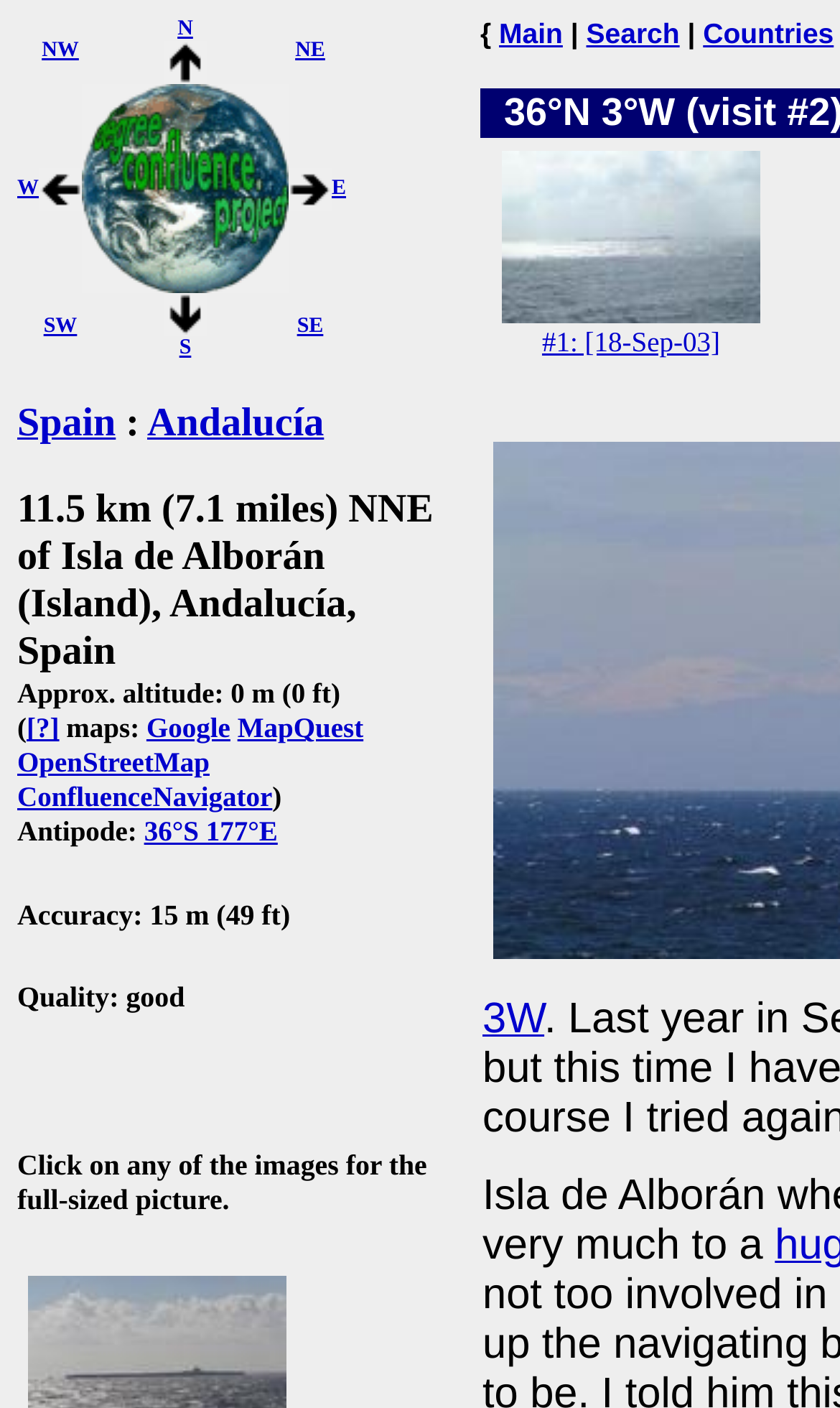Based on the image, provide a detailed response to the question:
What is the quality of the confluence?

I found the quality of the confluence by looking at the heading 'Quality: good' which provides the quality information.